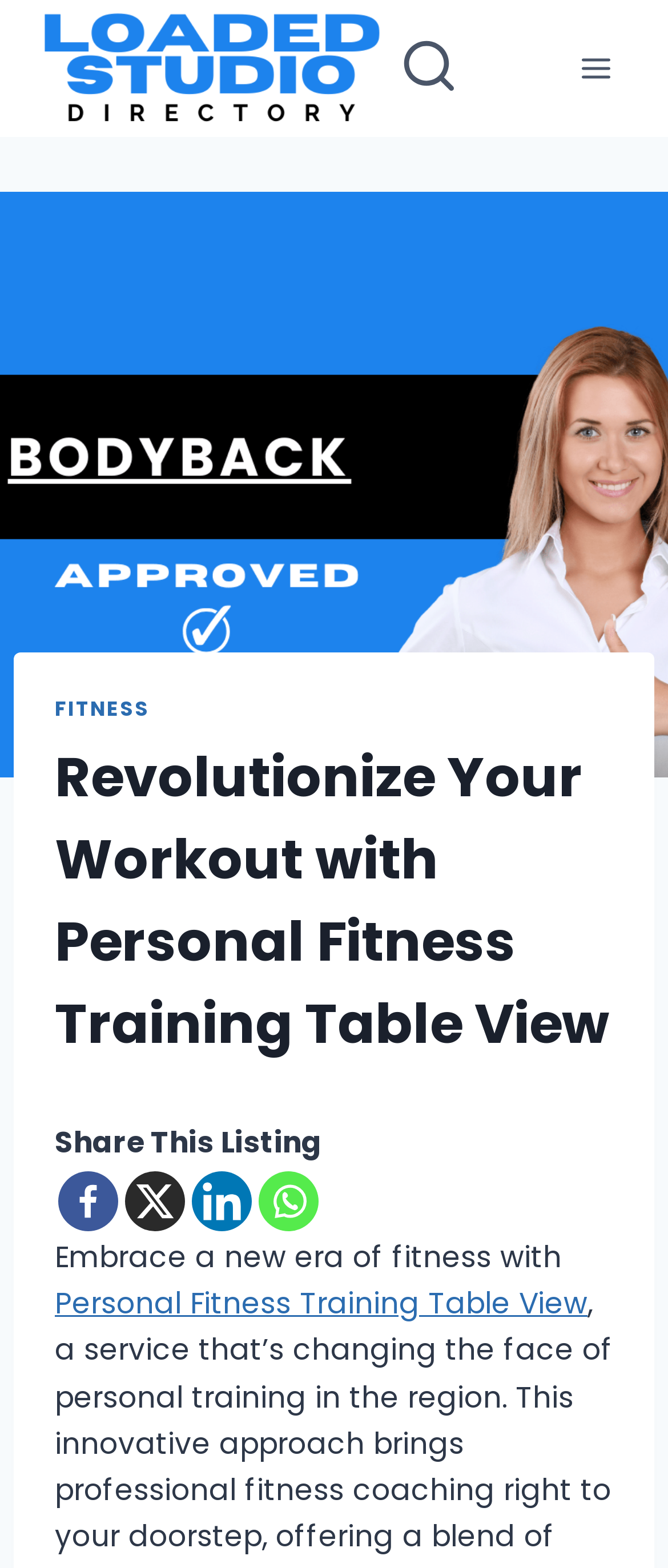How many social media platforms are available for sharing?
Please provide a single word or phrase in response based on the screenshot.

4